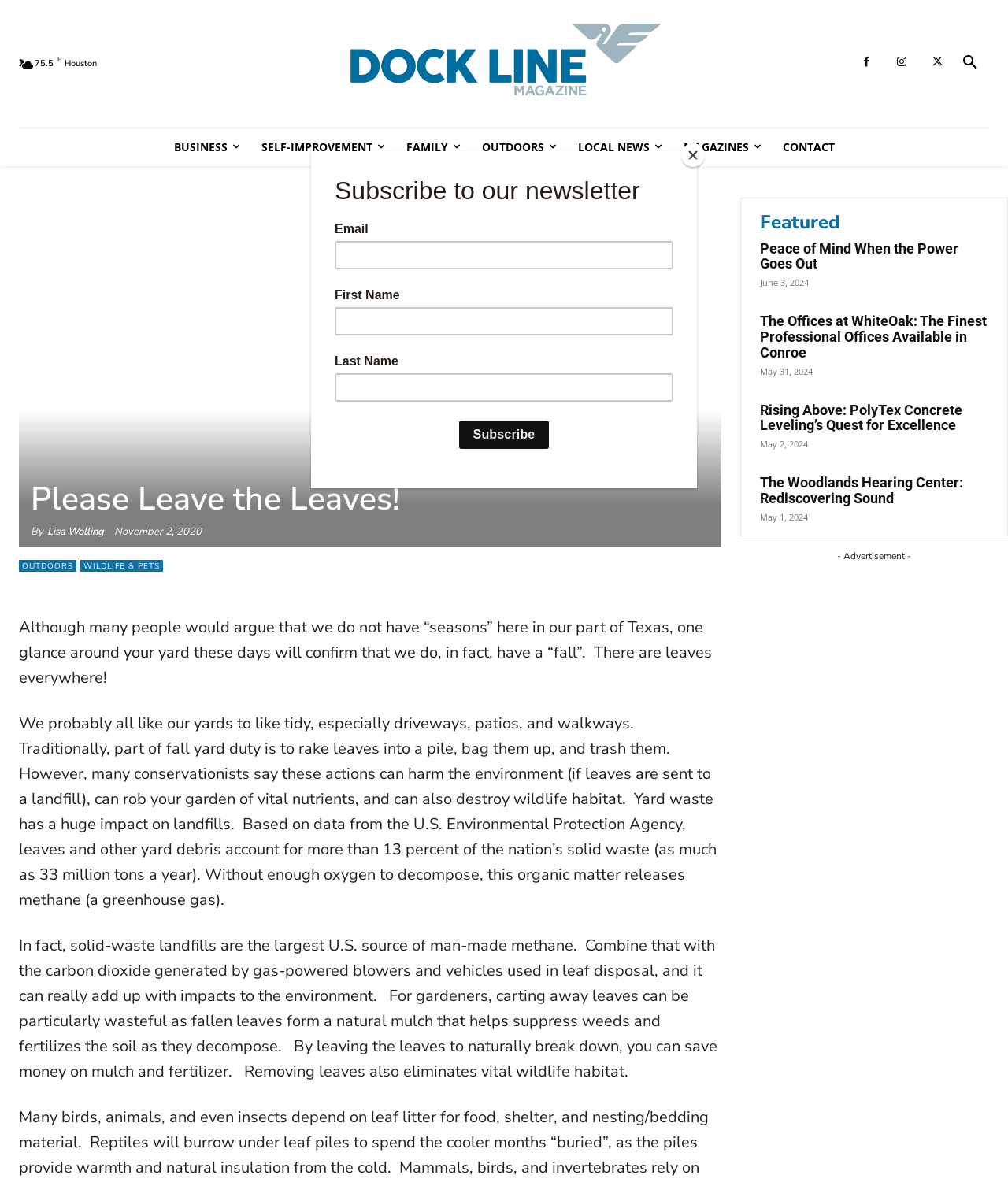Using the element description provided, determine the bounding box coordinates in the format (top-left x, top-left y, bottom-right x, bottom-right y). Ensure that all values are floating point numbers between 0 and 1. Element description: How does EasyEcom work?

None